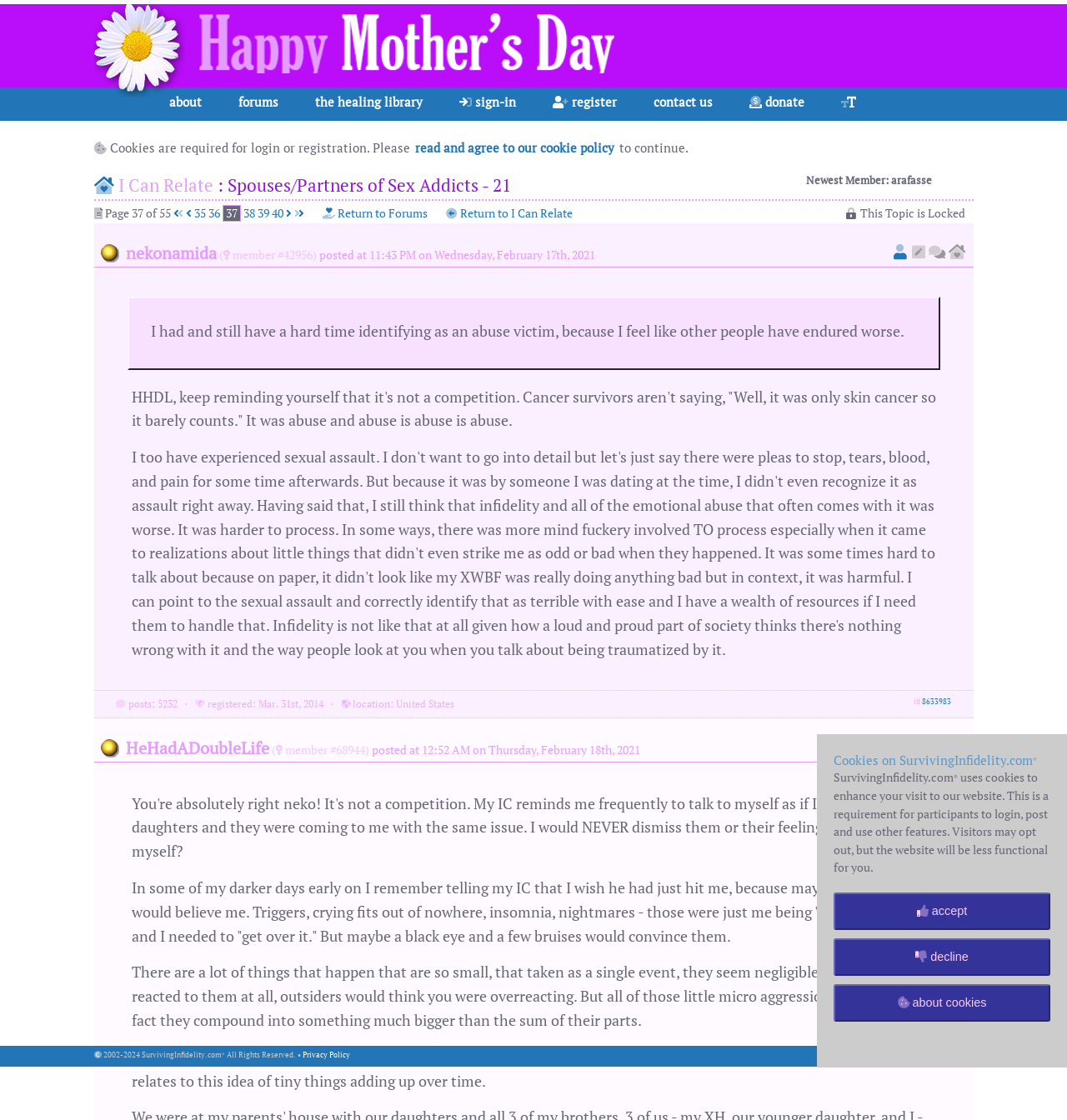Using the description: "Return to Forums", determine the UI element's bounding box coordinates. Ensure the coordinates are in the format of four float numbers between 0 and 1, i.e., [left, top, right, bottom].

[0.302, 0.183, 0.4, 0.198]